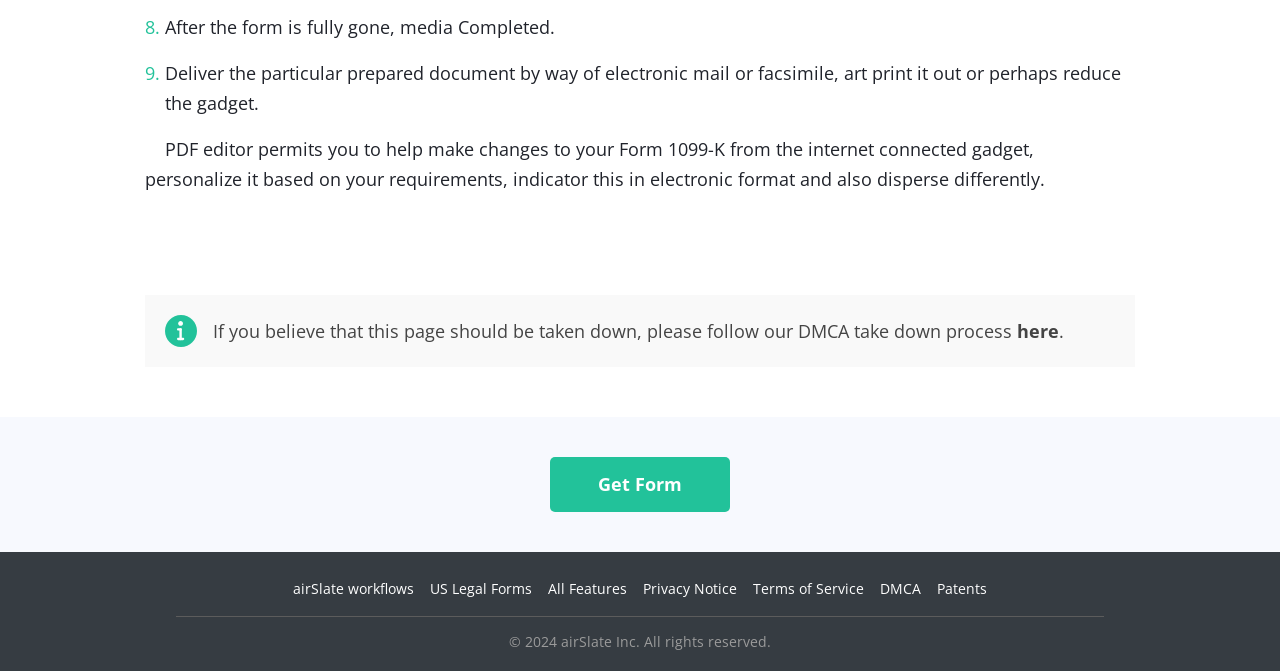Please give the bounding box coordinates of the area that should be clicked to fulfill the following instruction: "Open the MENU". The coordinates should be in the format of four float numbers from 0 to 1, i.e., [left, top, right, bottom].

None